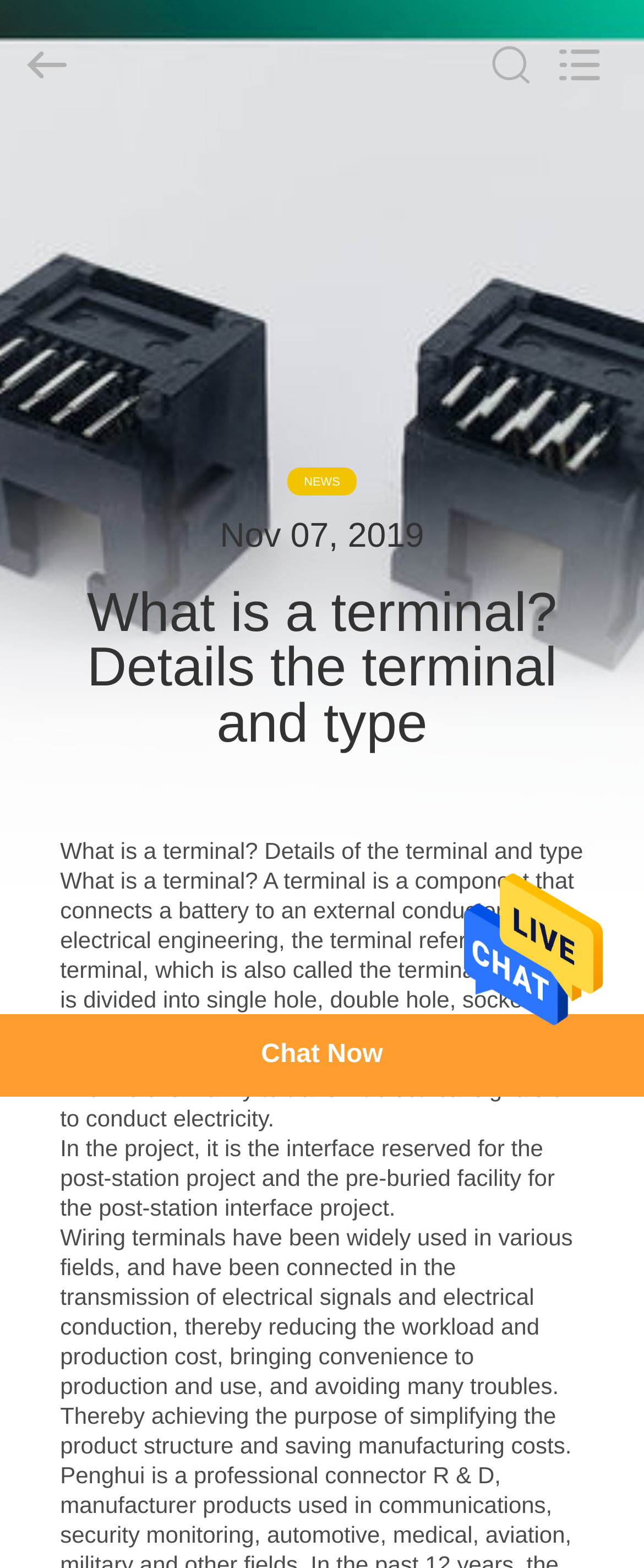With reference to the screenshot, provide a detailed response to the question below:
What is the purpose of wiring terminals?

According to the webpage, wiring terminals have been widely used in various fields, and their purpose is to simplify the product structure and save manufacturing costs, thereby reducing the workload and production cost, bringing convenience to production and use, and avoiding many troubles.